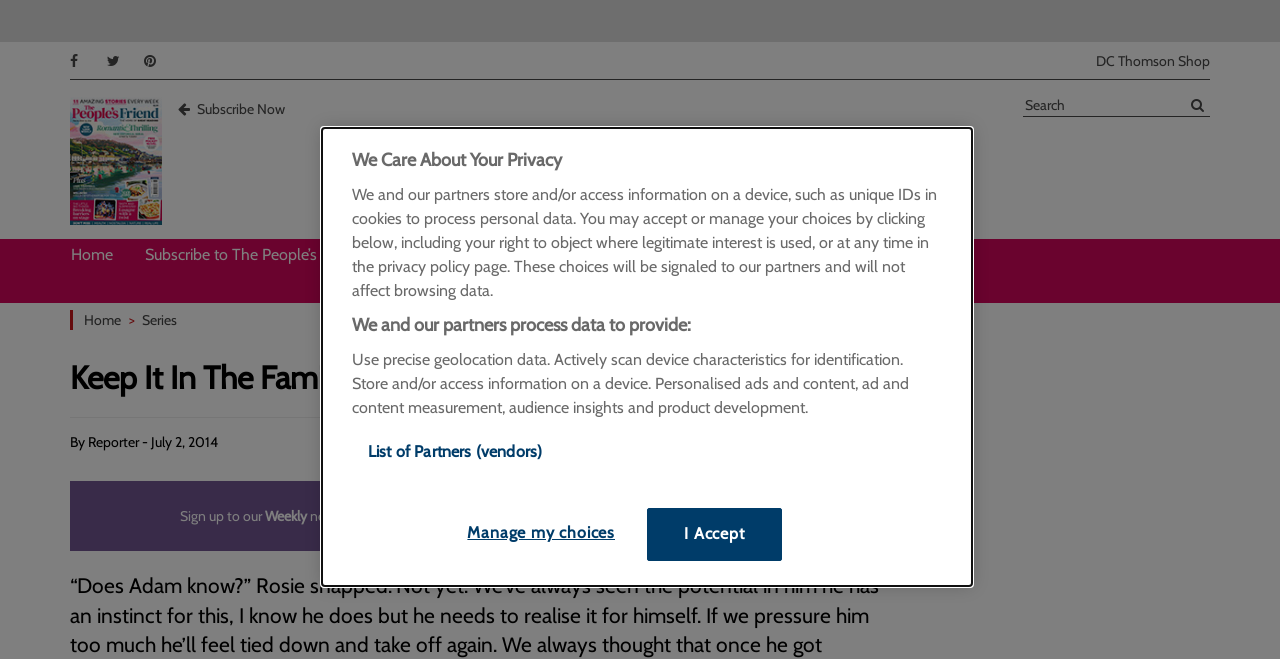Locate the bounding box coordinates of the segment that needs to be clicked to meet this instruction: "View episode 11 of Keep It In The Family".

[0.055, 0.541, 0.699, 0.609]